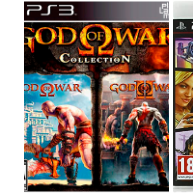Refer to the image and offer a detailed explanation in response to the question: On which console is the 'God of War Collection' available?

The cover art features design elements typical of PS3 game packaging, indicating that the 'God of War Collection' is available on the PlayStation 3 console.